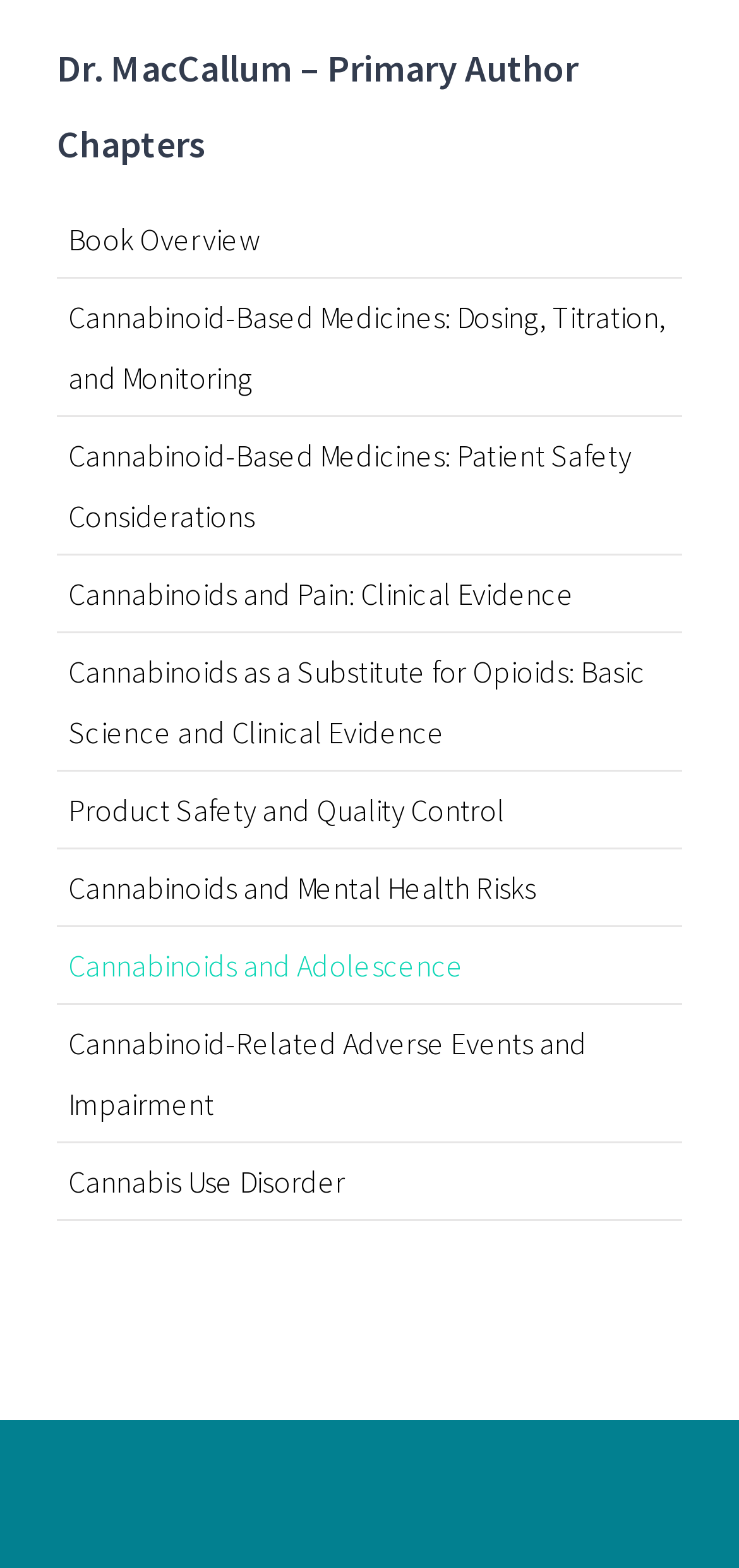Find the bounding box coordinates for the area that should be clicked to accomplish the instruction: "Search the website".

None